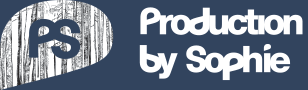Generate a detailed explanation of the scene depicted in the image.

The image prominently features the logo for "Production by Sophie." The design combines a stylized depiction of a tree or forest, rendered in a textured monochrome, alongside bold, modern typography displaying the words "Production by Sophie" in white against a dark blue background. The logo encapsulates a creative ethos, suggesting a focus on the arts, possibly in theater or dance productions, aligned with the overarching theme of the associated project "Conversations With Dystonia." The interplay of natural imagery and graphic design elements in the logo conveys a sense of professionalism and artistic flair.